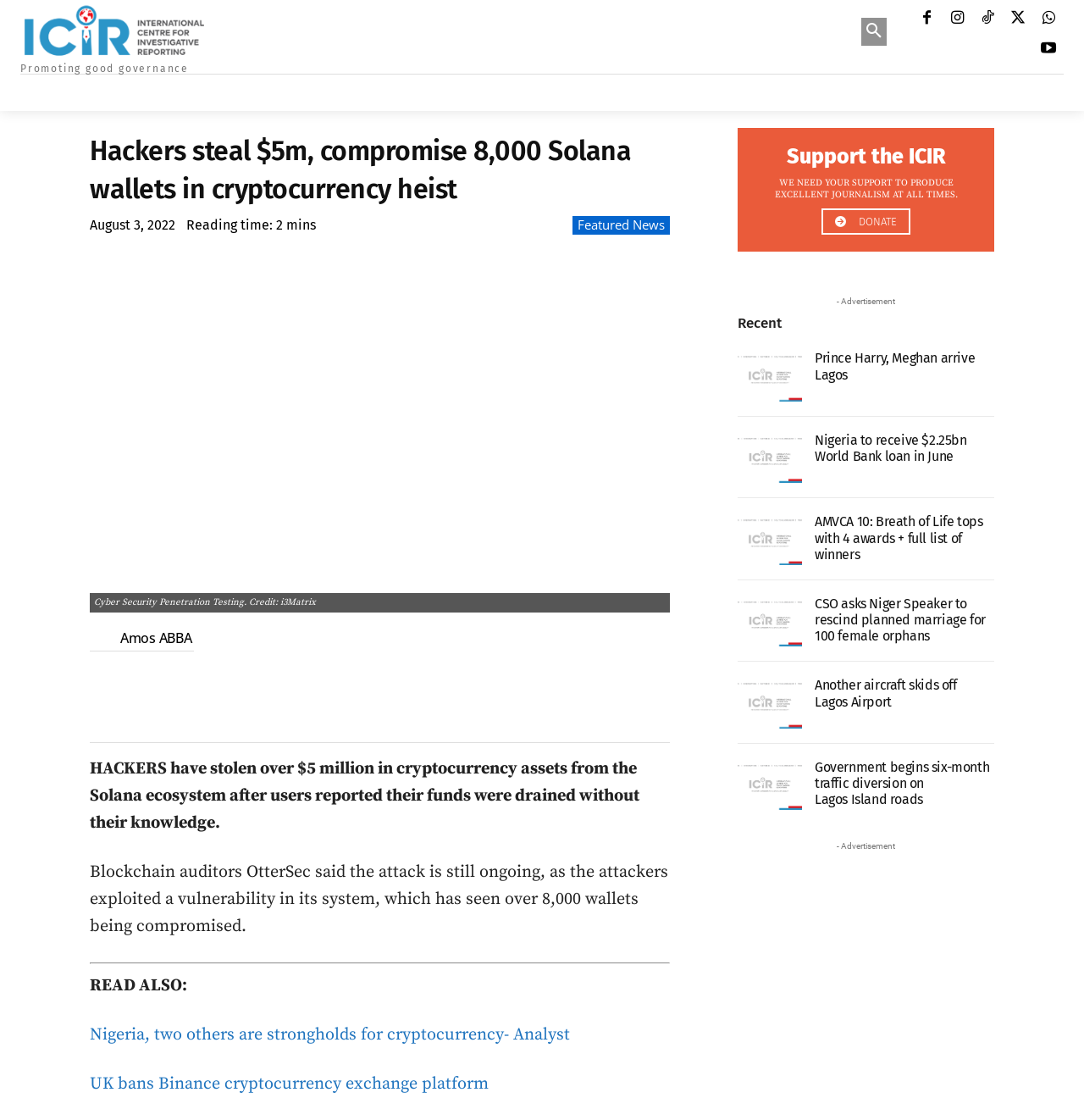Identify the bounding box coordinates of the region that should be clicked to execute the following instruction: "View the abstract".

None